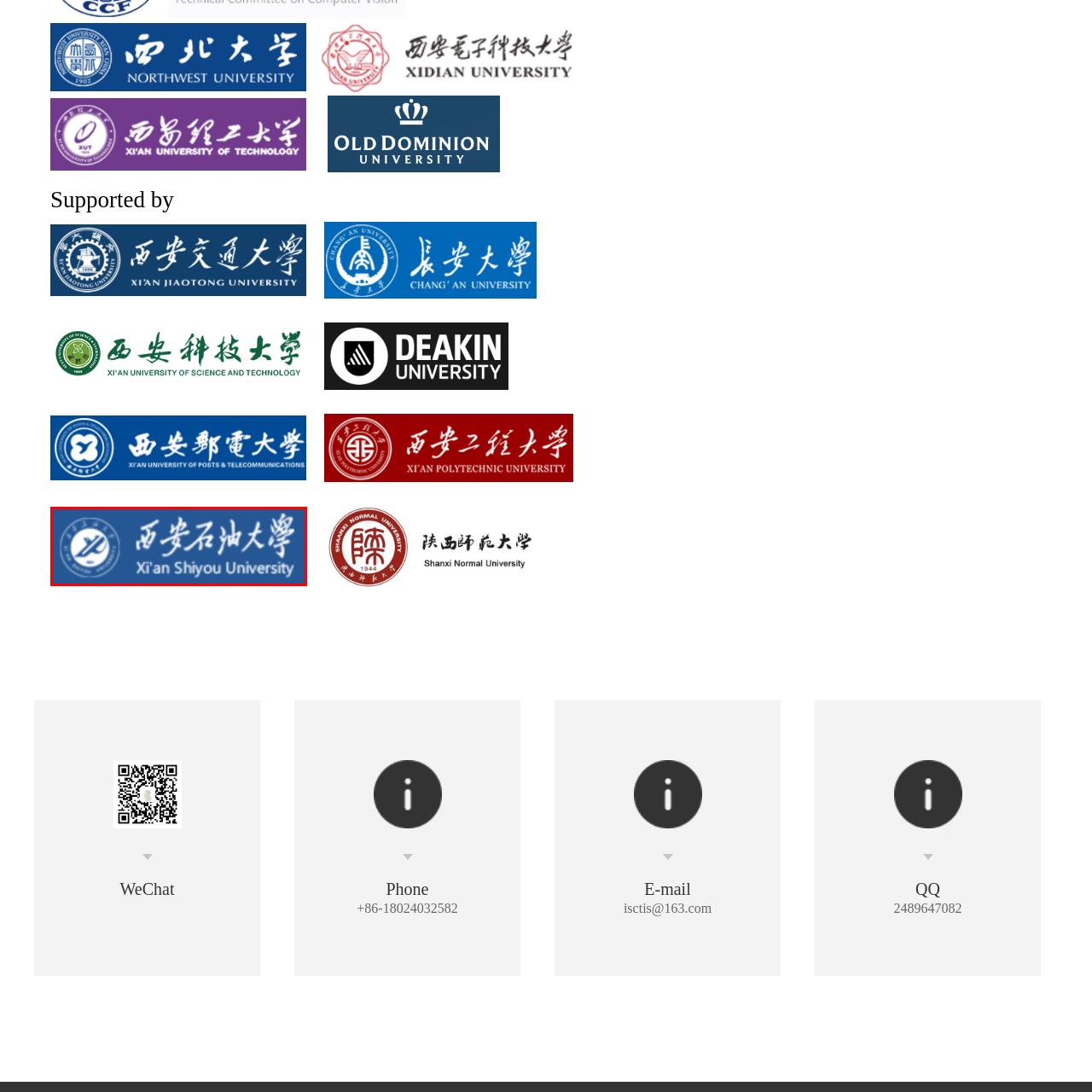Look at the image inside the red box and answer the question with a single word or phrase:
What languages are used to display the university's name?

Chinese and English